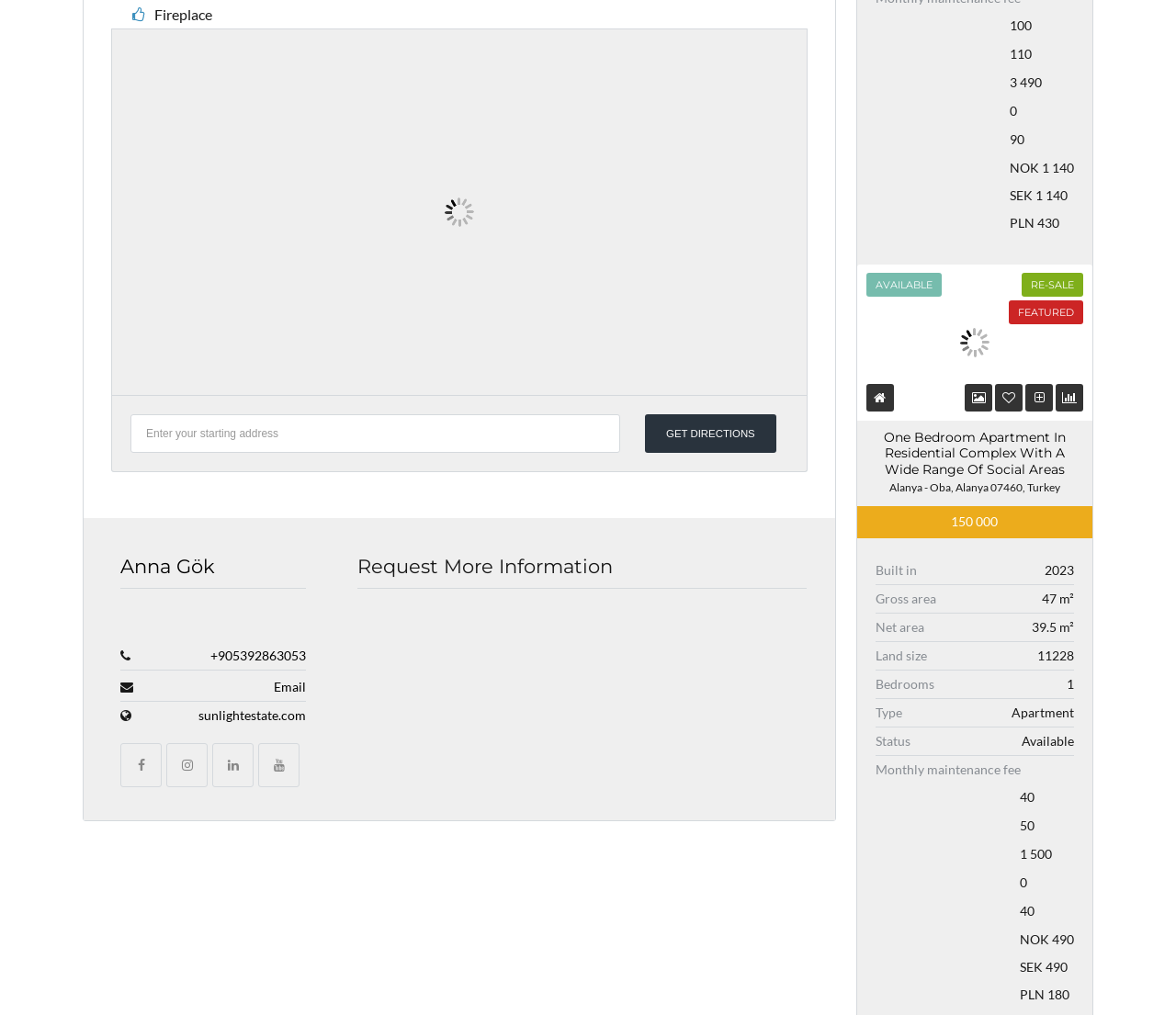What is the gross area of the apartment?
Answer with a single word or phrase by referring to the visual content.

47 m²